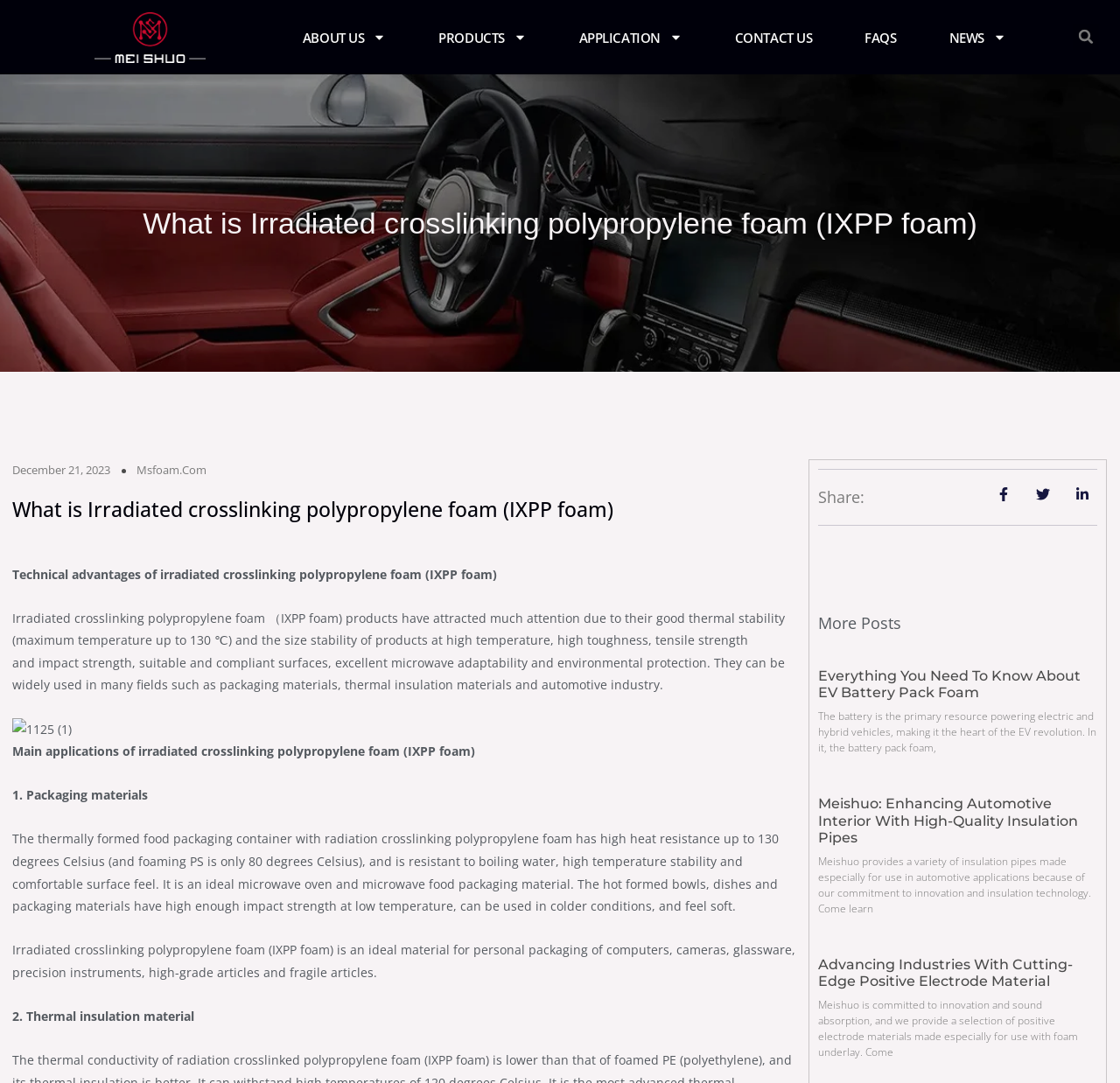Can you pinpoint the bounding box coordinates for the clickable element required for this instruction: "Learn about EV Battery Pack Foam"? The coordinates should be four float numbers between 0 and 1, i.e., [left, top, right, bottom].

[0.731, 0.616, 0.965, 0.647]